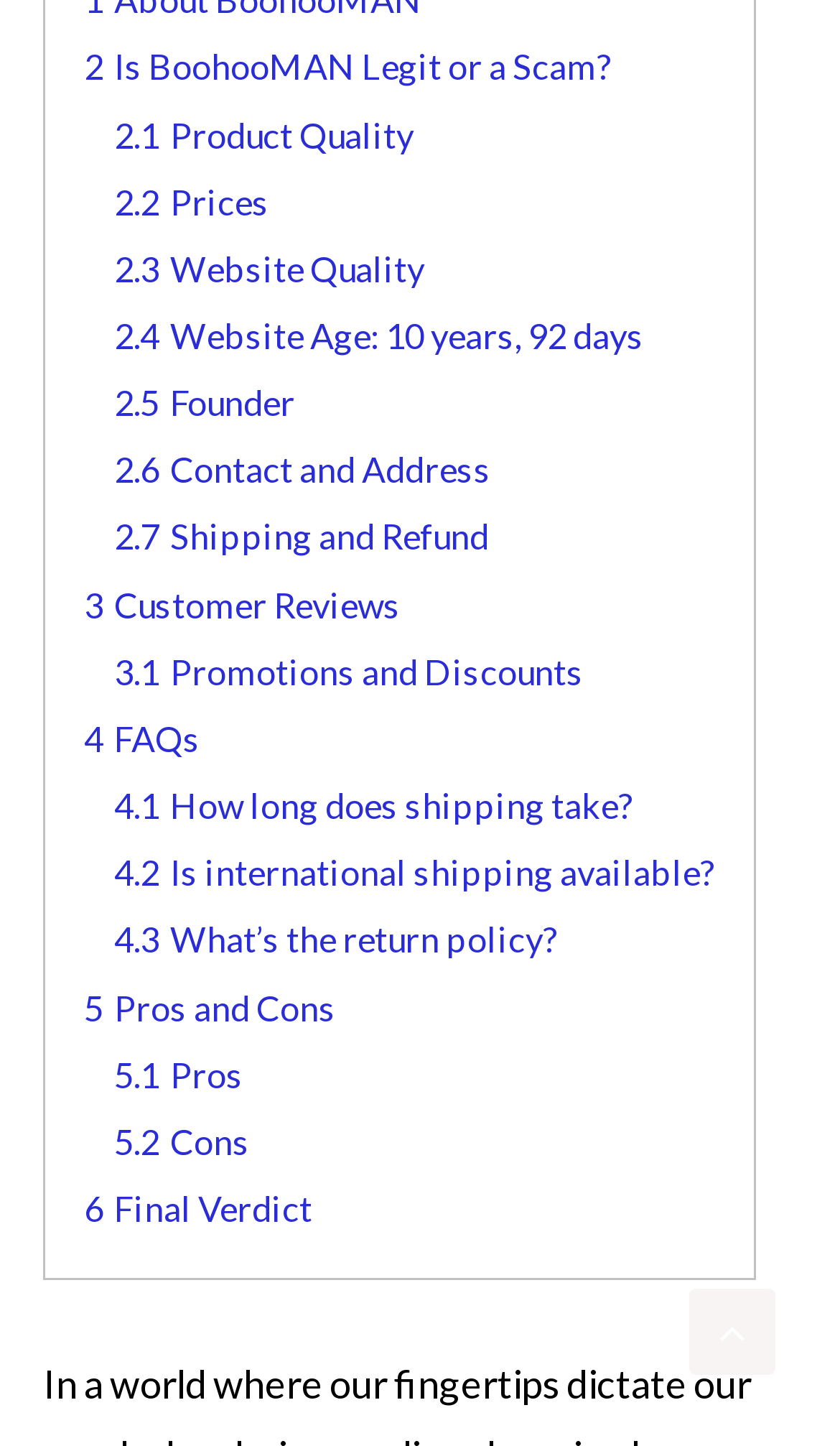Please locate the bounding box coordinates for the element that should be clicked to achieve the following instruction: "Read 'Pros and Cons'". Ensure the coordinates are given as four float numbers between 0 and 1, i.e., [left, top, right, bottom].

[0.1, 0.682, 0.4, 0.71]